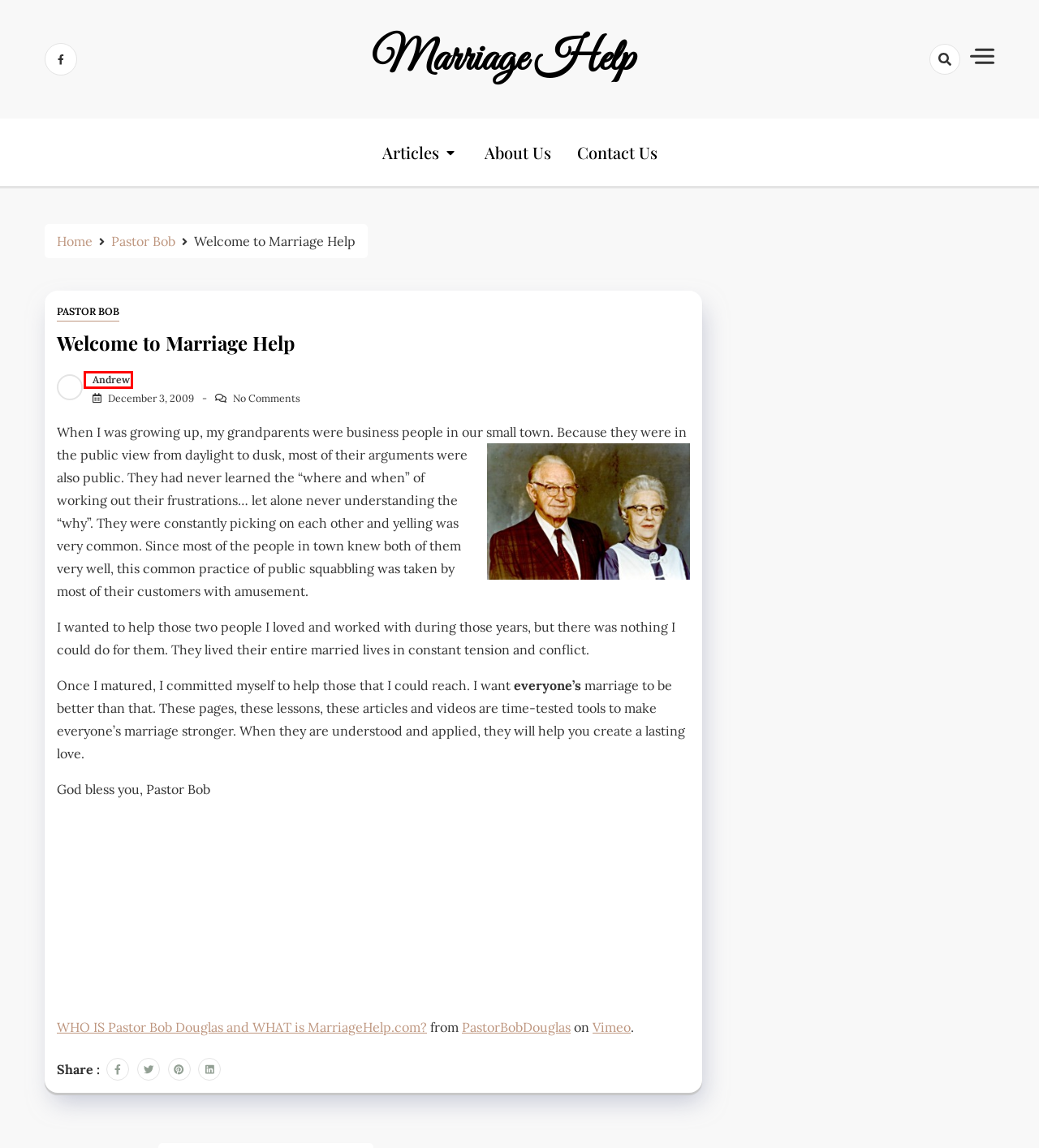You have a screenshot of a webpage with a red bounding box around an element. Identify the webpage description that best fits the new page that appears after clicking the selected element in the red bounding box. Here are the candidates:
A. Come Worship this Sunday | Marriage Help
B. About Us | Marriage Help
C. Marriage Help
D. Contact Us | Marriage Help
E. Andrew | Marriage Help
F. UNFAILING LOVE | Marriage Help
G. Articles | Marriage Help
H. Pastor Bob | Marriage Help

E